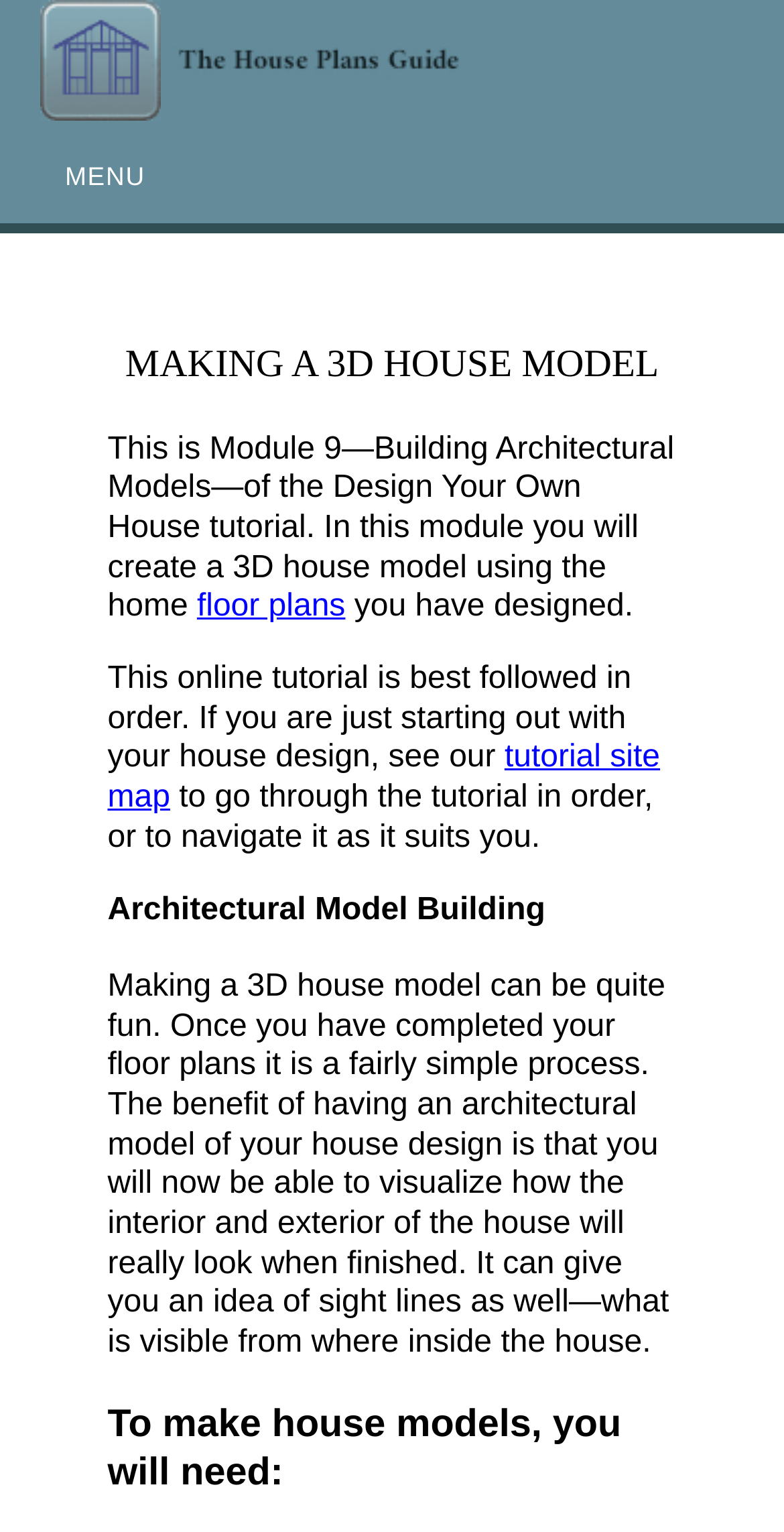Locate the bounding box of the user interface element based on this description: "alt="HPG Logo" title="Home Page"".

[0.05, 0.028, 0.204, 0.05]